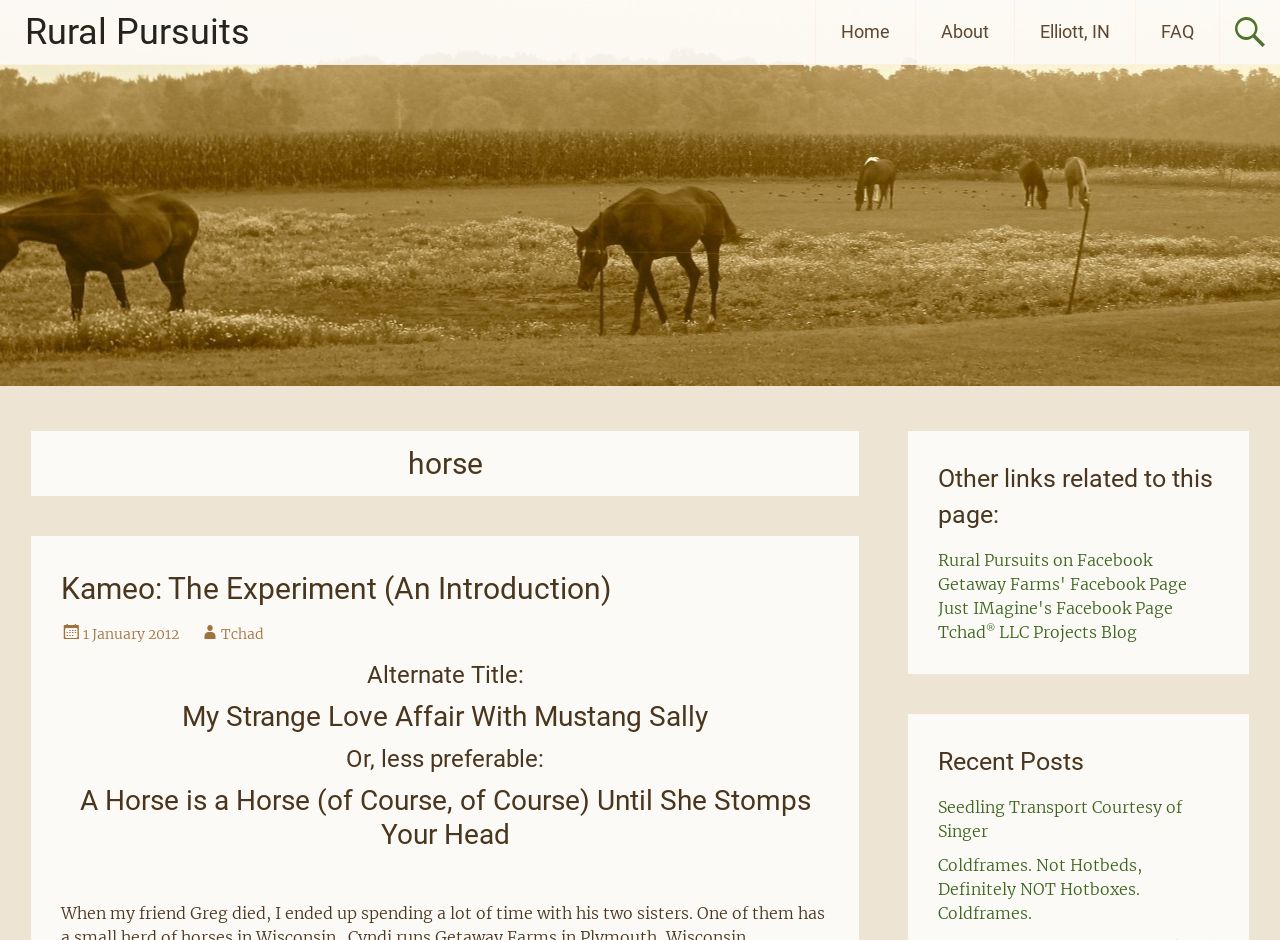Specify the bounding box coordinates of the element's region that should be clicked to achieve the following instruction: "check recent posts". The bounding box coordinates consist of four float numbers between 0 and 1, in the format [left, top, right, bottom].

[0.733, 0.791, 0.952, 0.83]